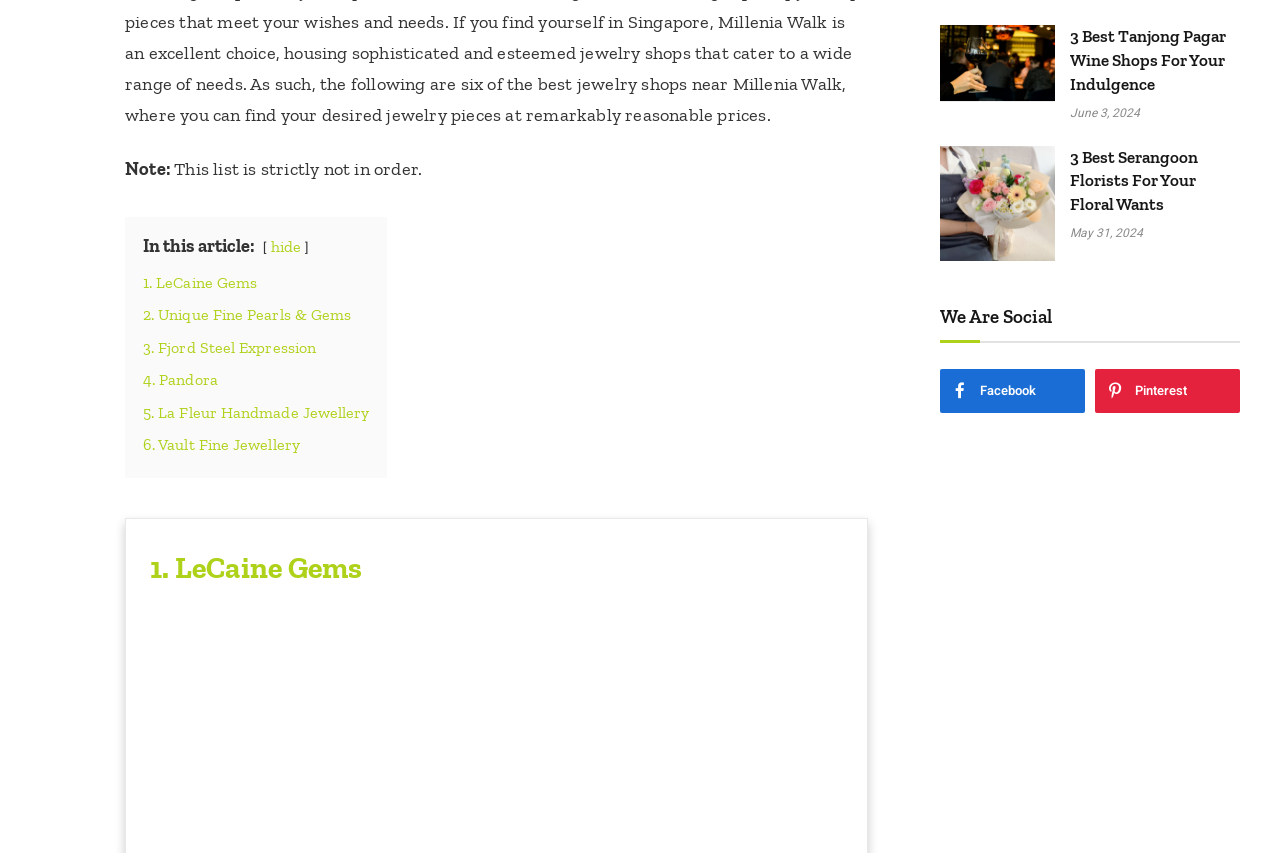Locate the bounding box coordinates of the clickable region necessary to complete the following instruction: "Check the article about Serangoon florists". Provide the coordinates in the format of four float numbers between 0 and 1, i.e., [left, top, right, bottom].

[0.836, 0.172, 0.936, 0.251]